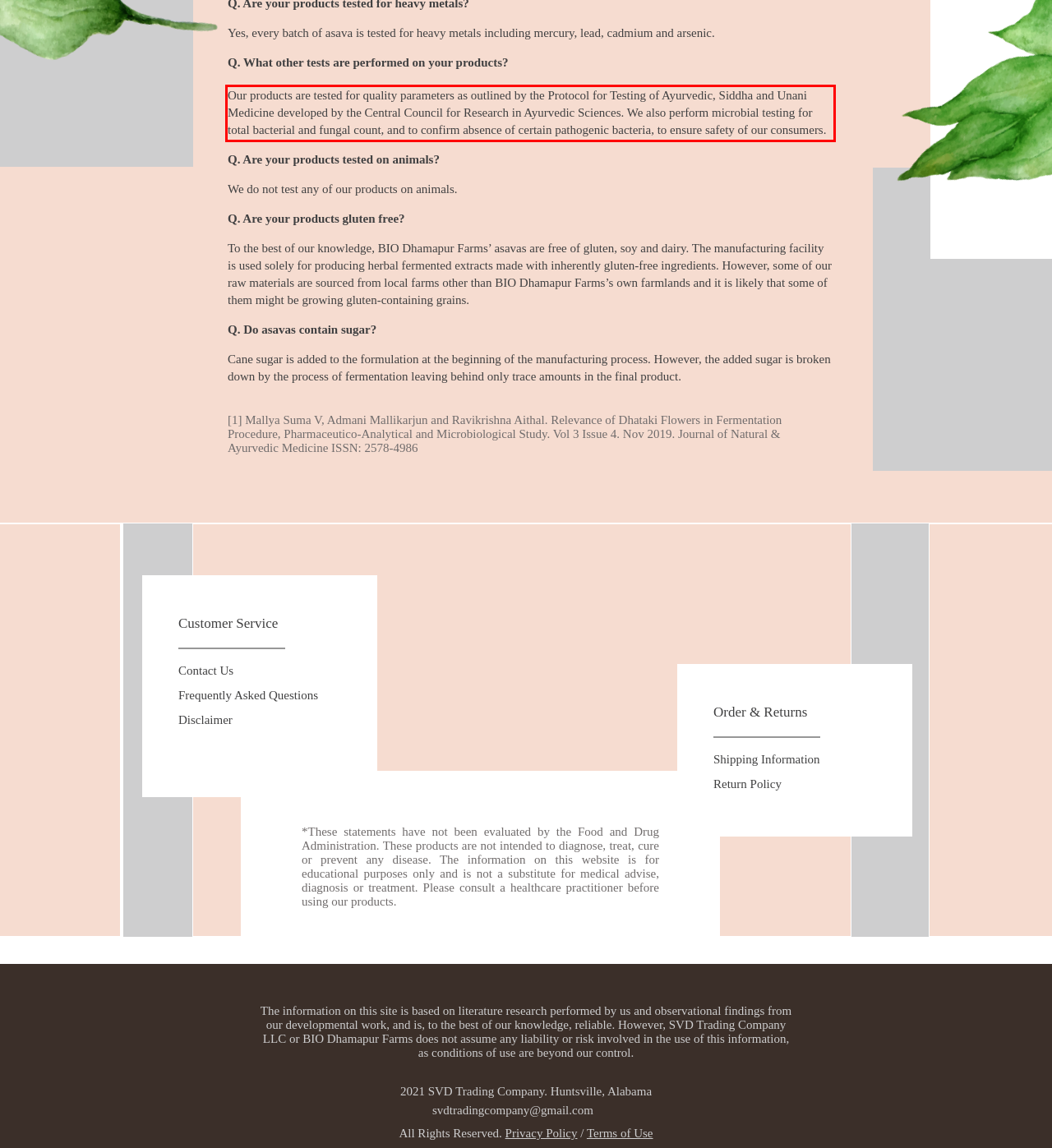Using the provided screenshot of a webpage, recognize and generate the text found within the red rectangle bounding box.

Our products are tested for quality parameters as outlined by the Protocol for Testing of Ayurvedic, Siddha and Unani Medicine developed by the Central Council for Research in Ayurvedic Sciences. We also perform microbial testing for total bacterial and fungal count, and to confirm absence of certain pathogenic bacteria, to ensure safety of our consumers.